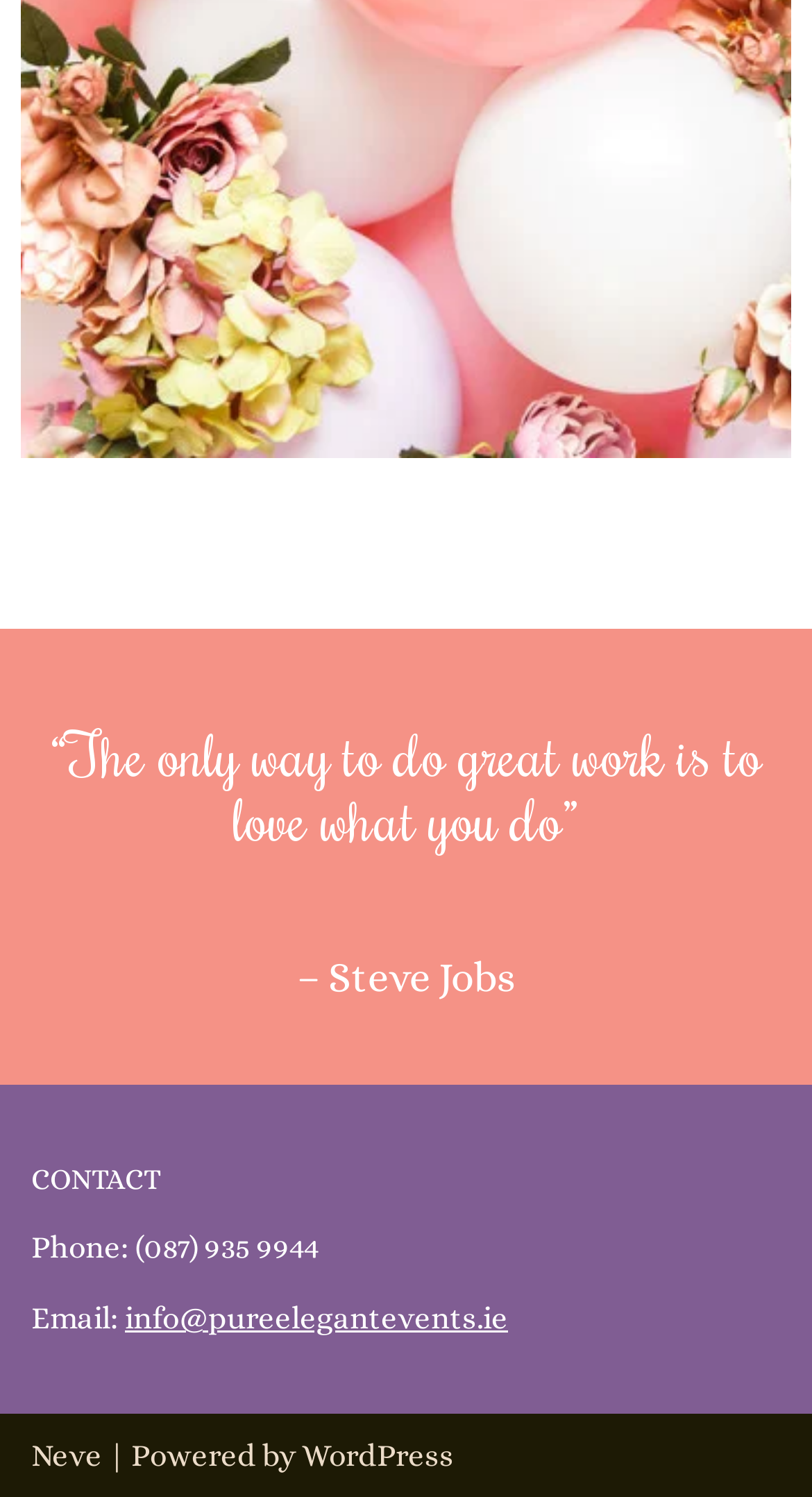Who is mentioned as a contact person?
Can you give a detailed and elaborate answer to the question?

The name 'Neve' is located at the bottom of the webpage, within the bounding box coordinates [0.038, 0.96, 0.126, 0.985], and is likely a contact person or the website owner.